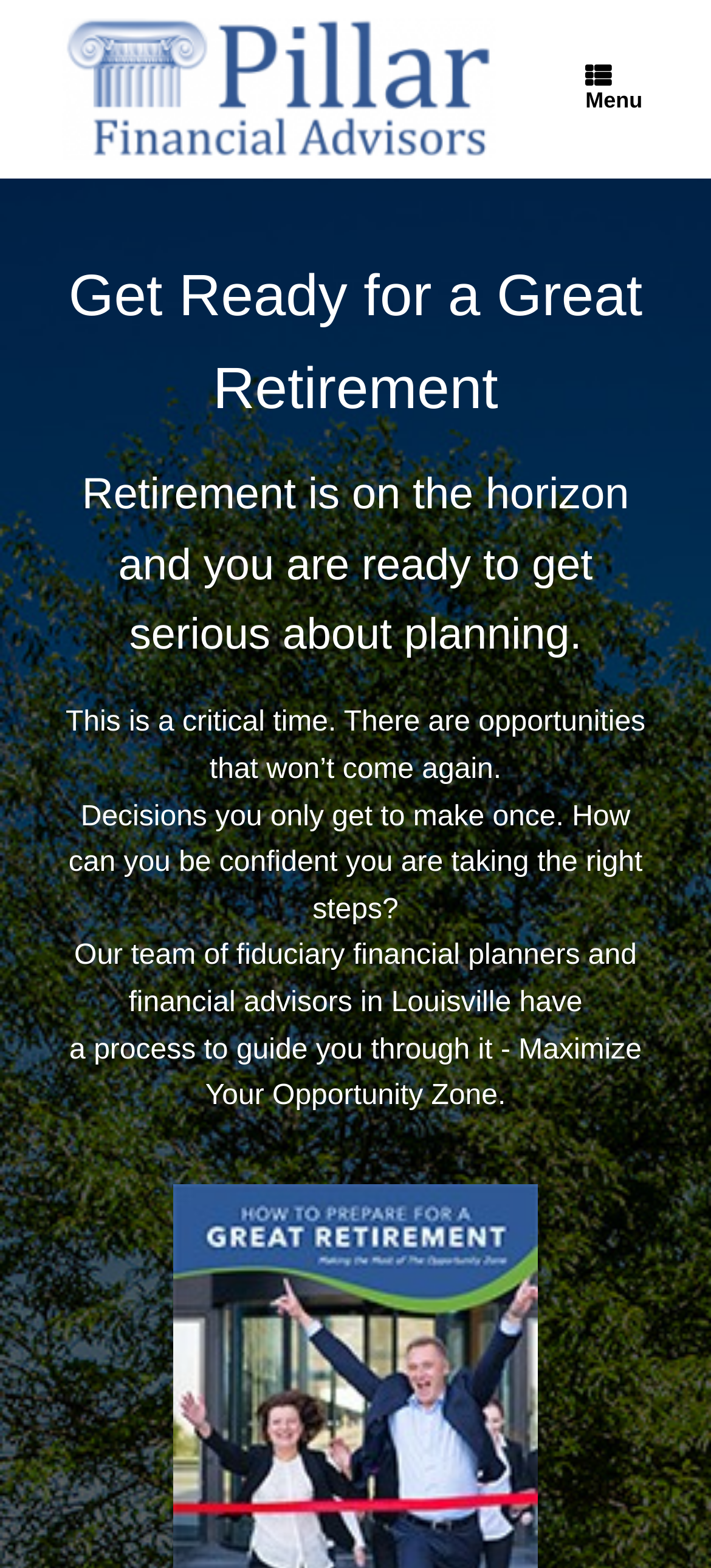What is the main topic of the webpage? Analyze the screenshot and reply with just one word or a short phrase.

Retirement planning